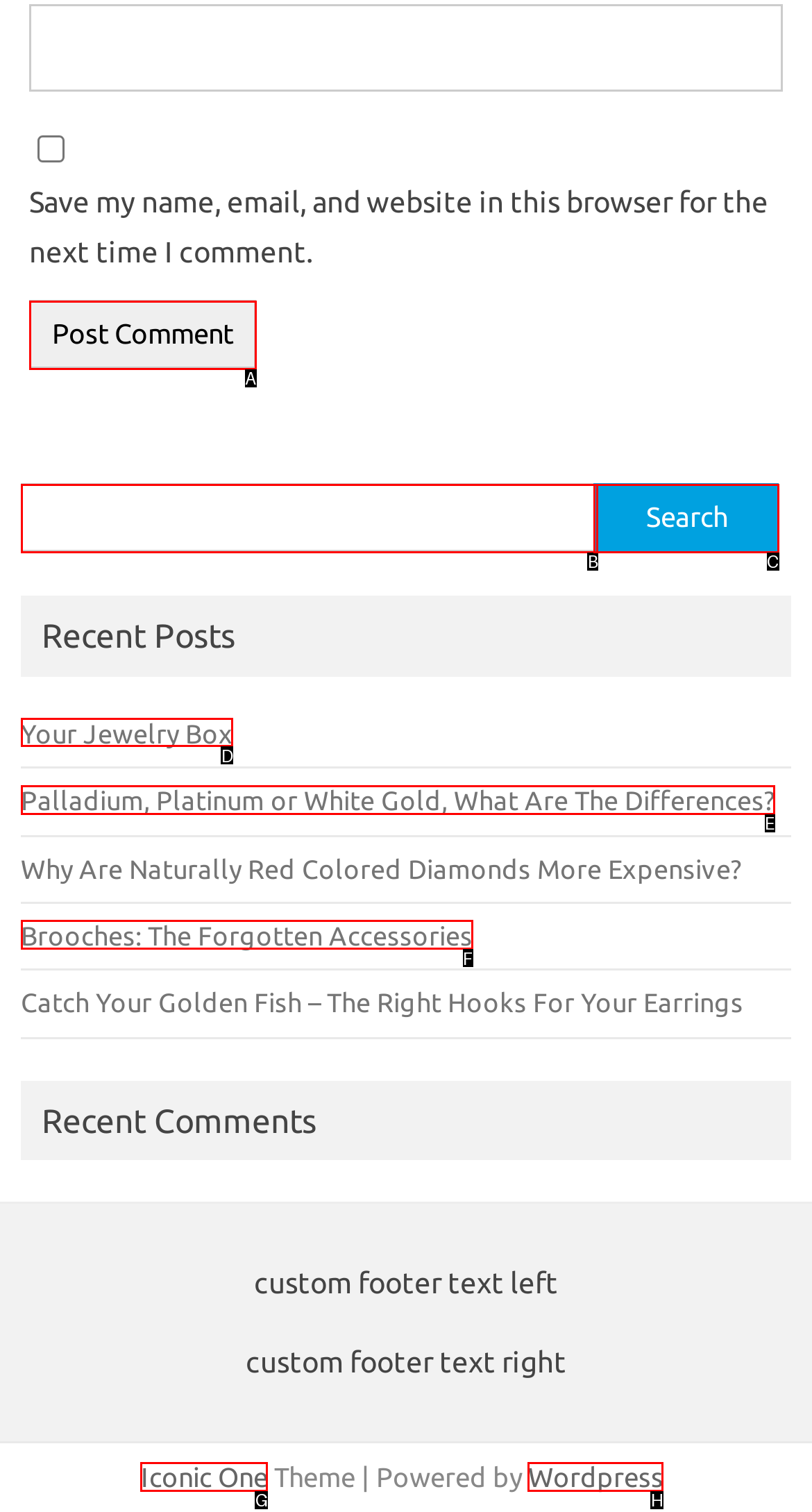Tell me which UI element to click to fulfill the given task: visit 'Your Jewelry Box'. Respond with the letter of the correct option directly.

D